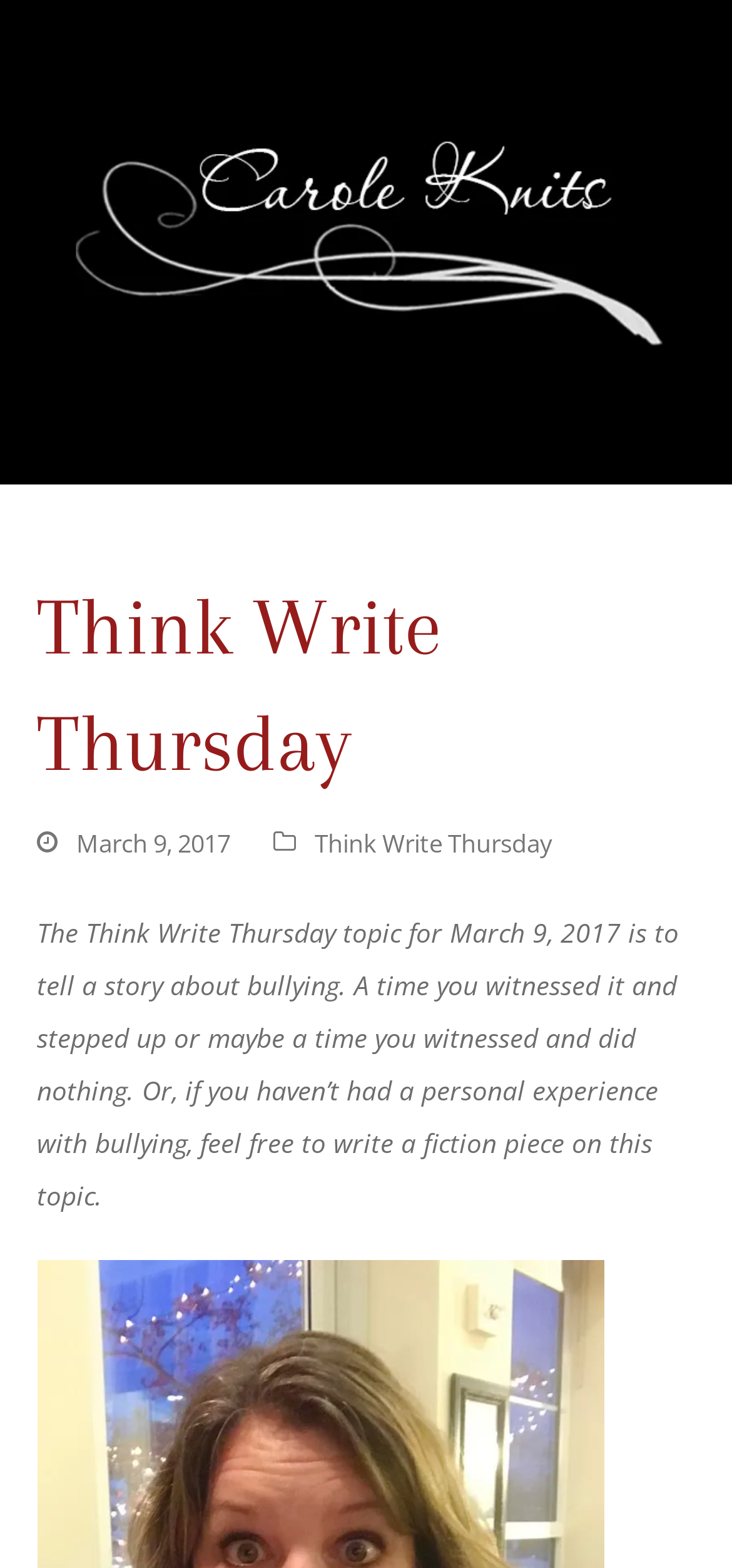Using the provided element description, identify the bounding box coordinates as (top-left x, top-left y, bottom-right x, bottom-right y). Ensure all values are between 0 and 1. Description: alt="Carole Knits Blog Logo"

[0.088, 0.14, 0.912, 0.163]